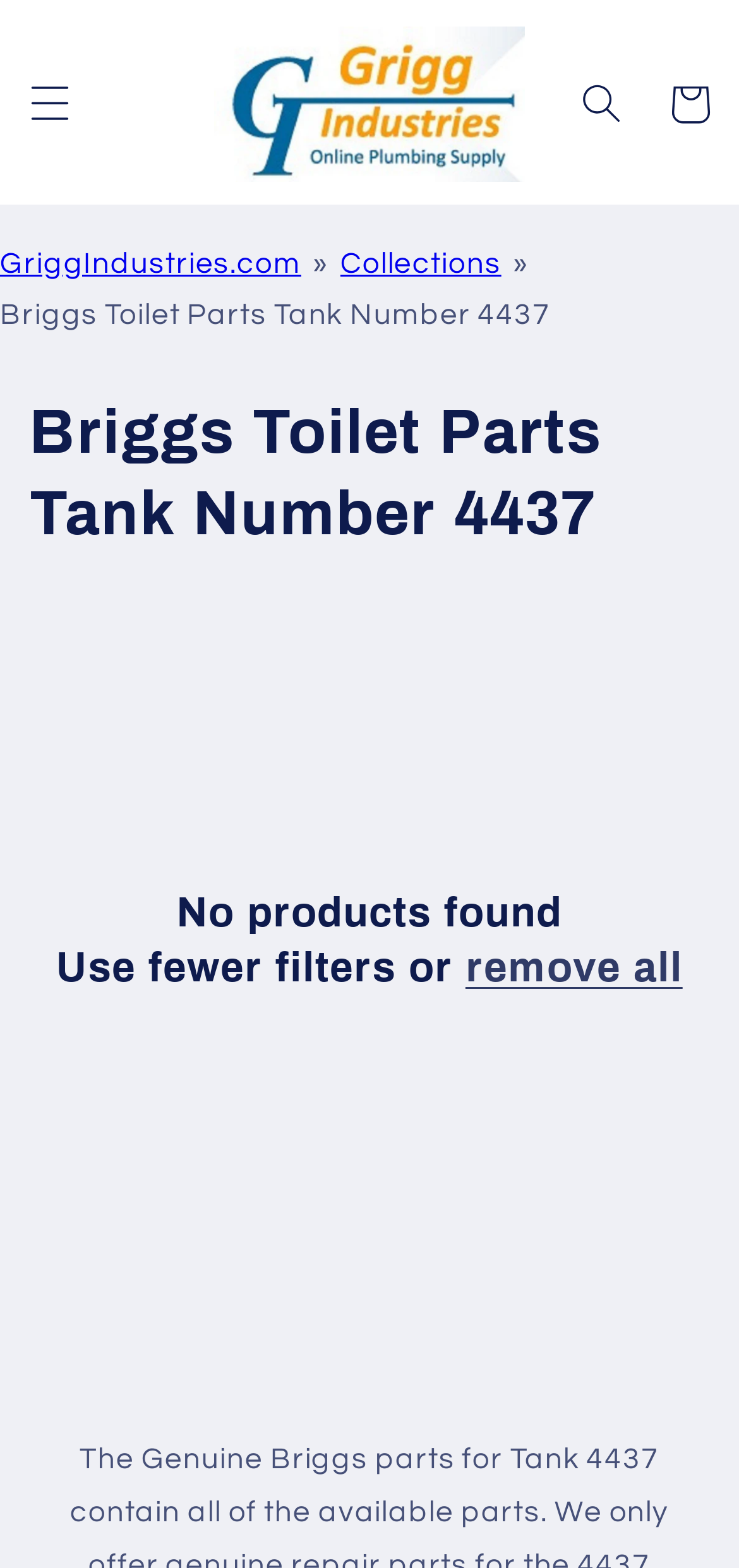Please determine the bounding box coordinates of the clickable area required to carry out the following instruction: "Search for products". The coordinates must be four float numbers between 0 and 1, represented as [left, top, right, bottom].

[0.755, 0.038, 0.873, 0.094]